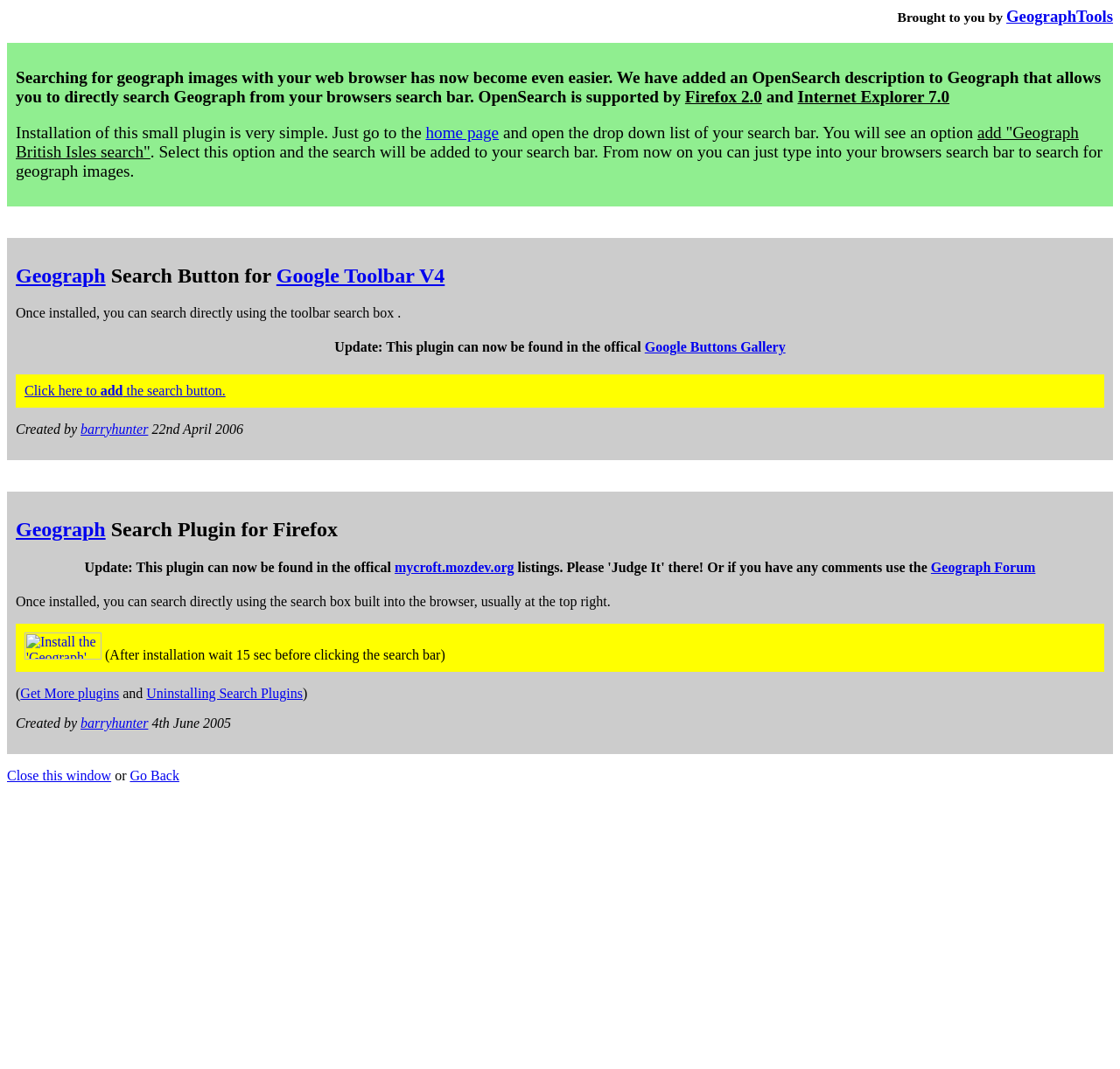What is the name of the creator of the Geograph Search Plugin?
Based on the screenshot, answer the question with a single word or phrase.

barryhunter